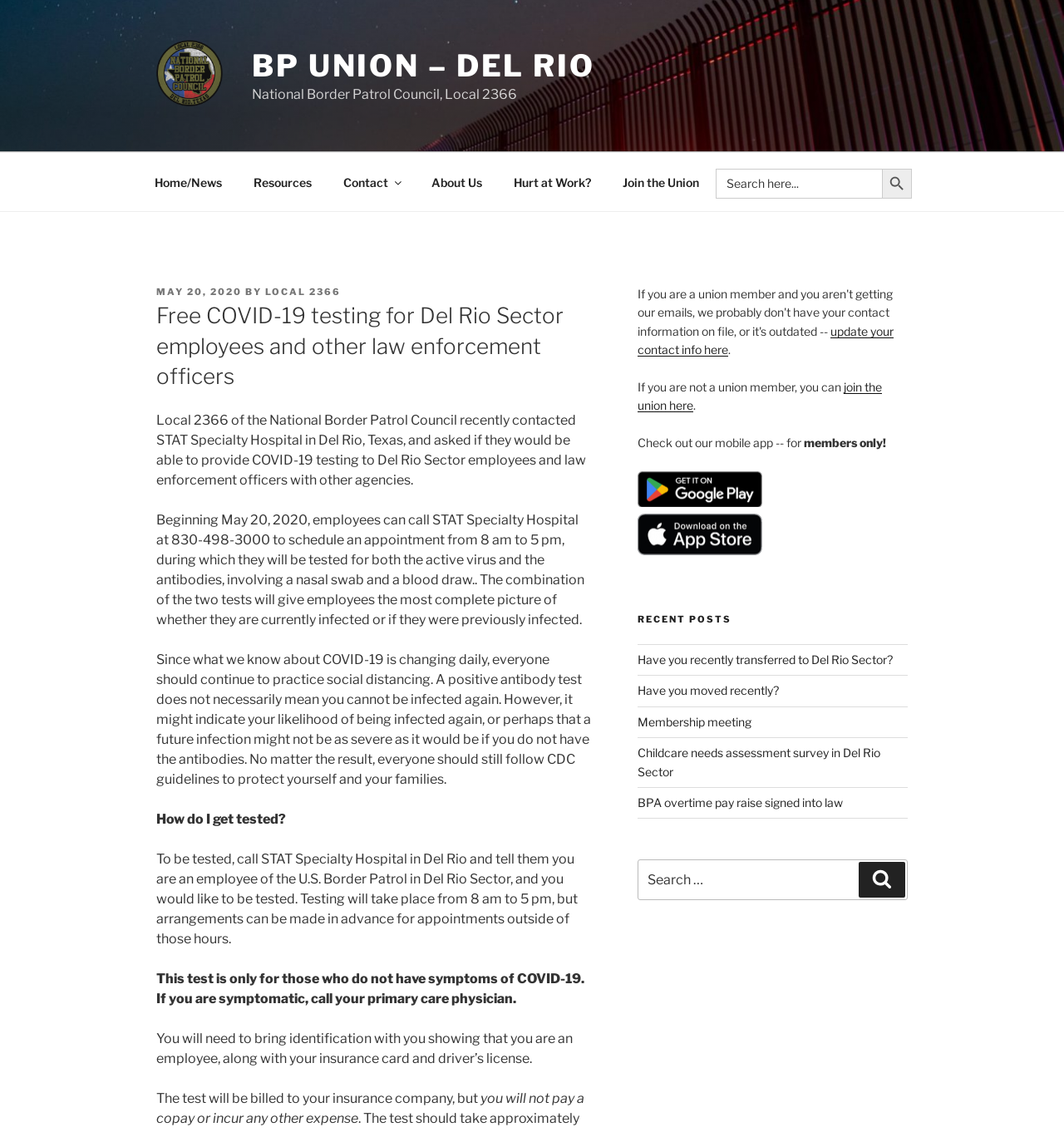Locate the bounding box coordinates of the clickable region necessary to complete the following instruction: "Check out recent posts". Provide the coordinates in the format of four float numbers between 0 and 1, i.e., [left, top, right, bottom].

[0.599, 0.542, 0.853, 0.553]